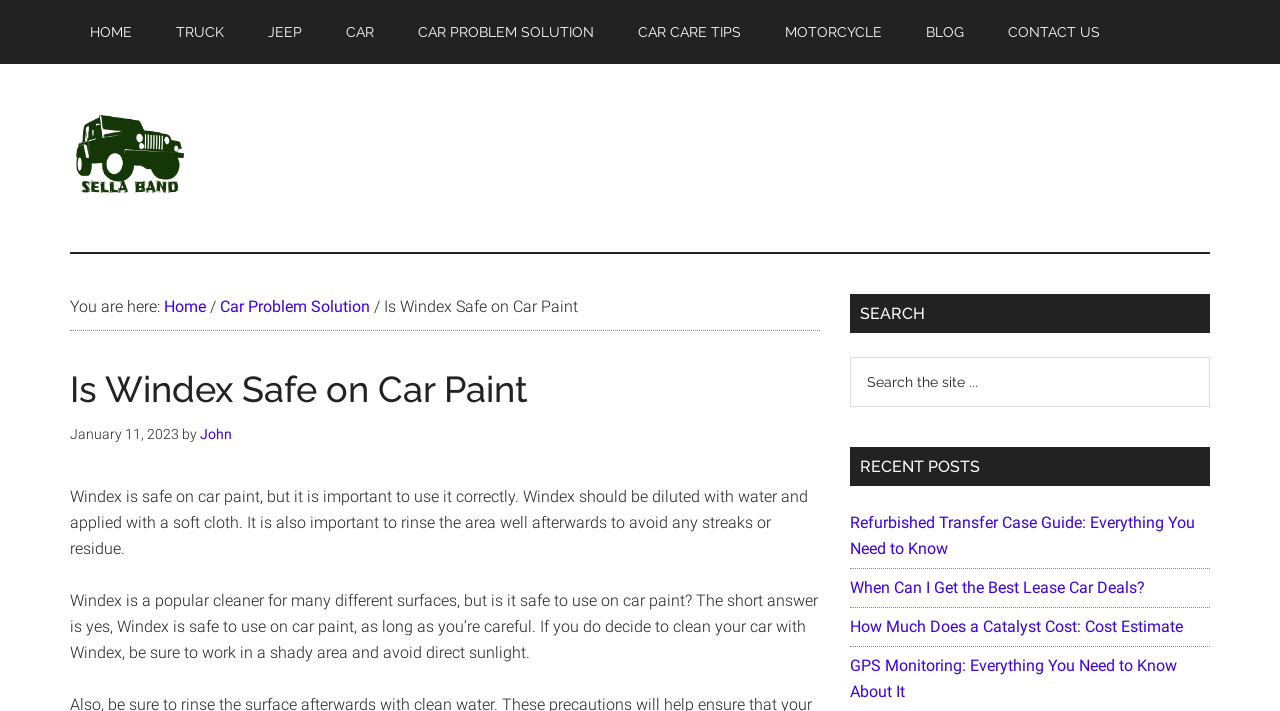Please find and report the bounding box coordinates of the element to click in order to perform the following action: "Click on the 'About Us' link". The coordinates should be expressed as four float numbers between 0 and 1, in the format [left, top, right, bottom].

None